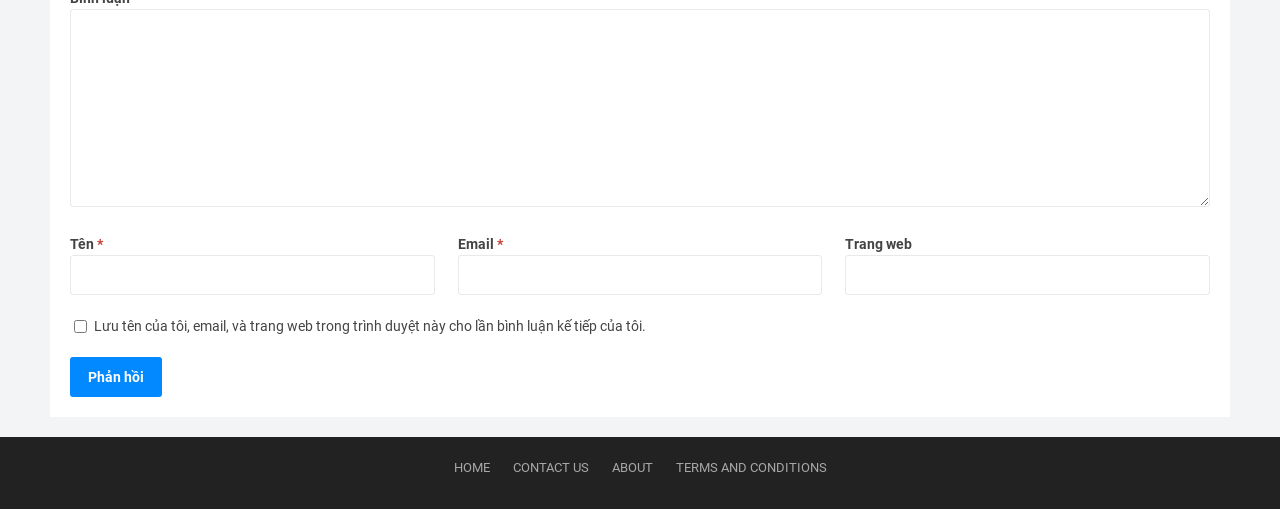Can you specify the bounding box coordinates of the area that needs to be clicked to fulfill the following instruction: "Check the save my information checkbox"?

[0.058, 0.628, 0.068, 0.654]